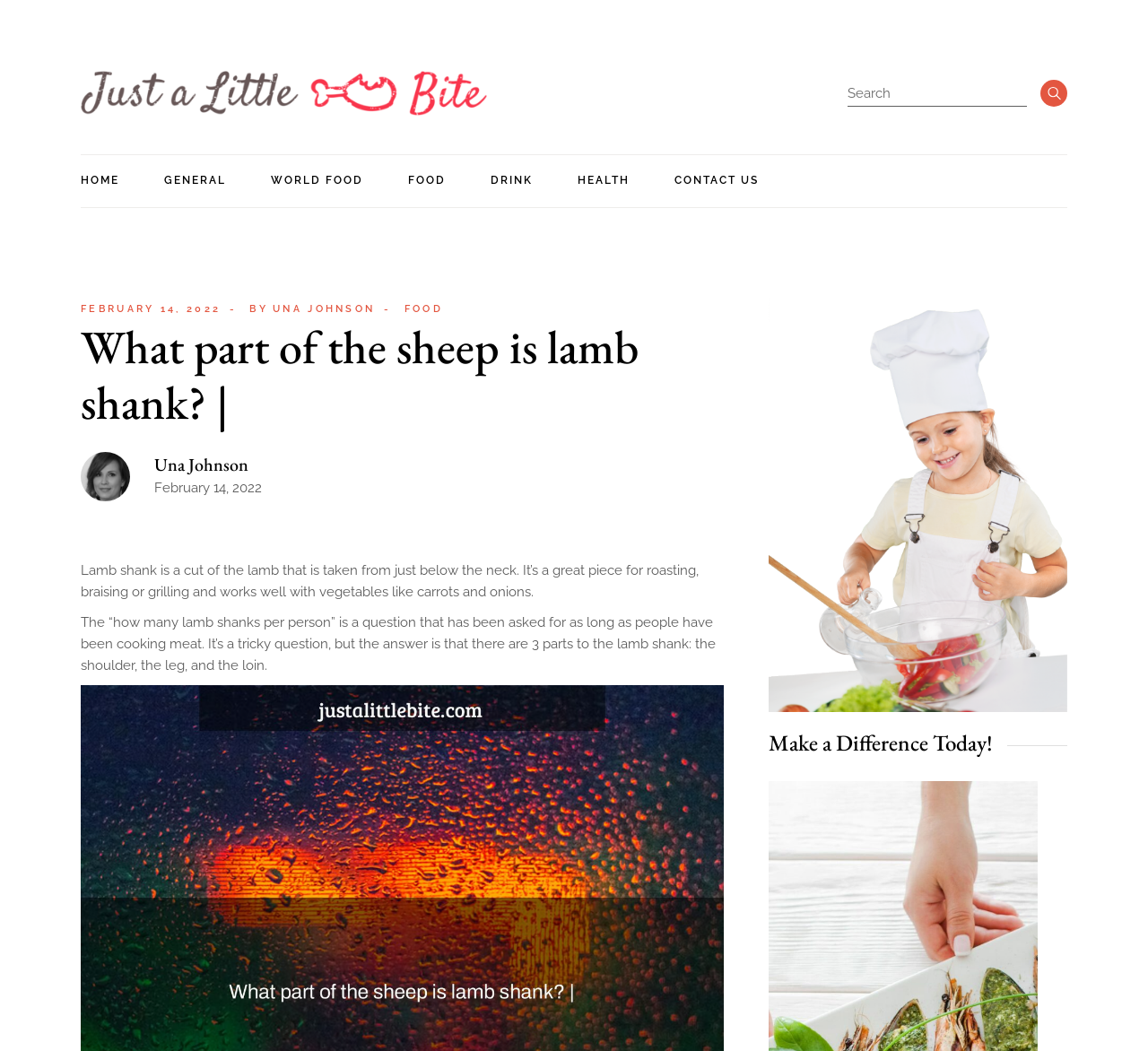What is the date of the article?
Provide a short answer using one word or a brief phrase based on the image.

February 14, 2022